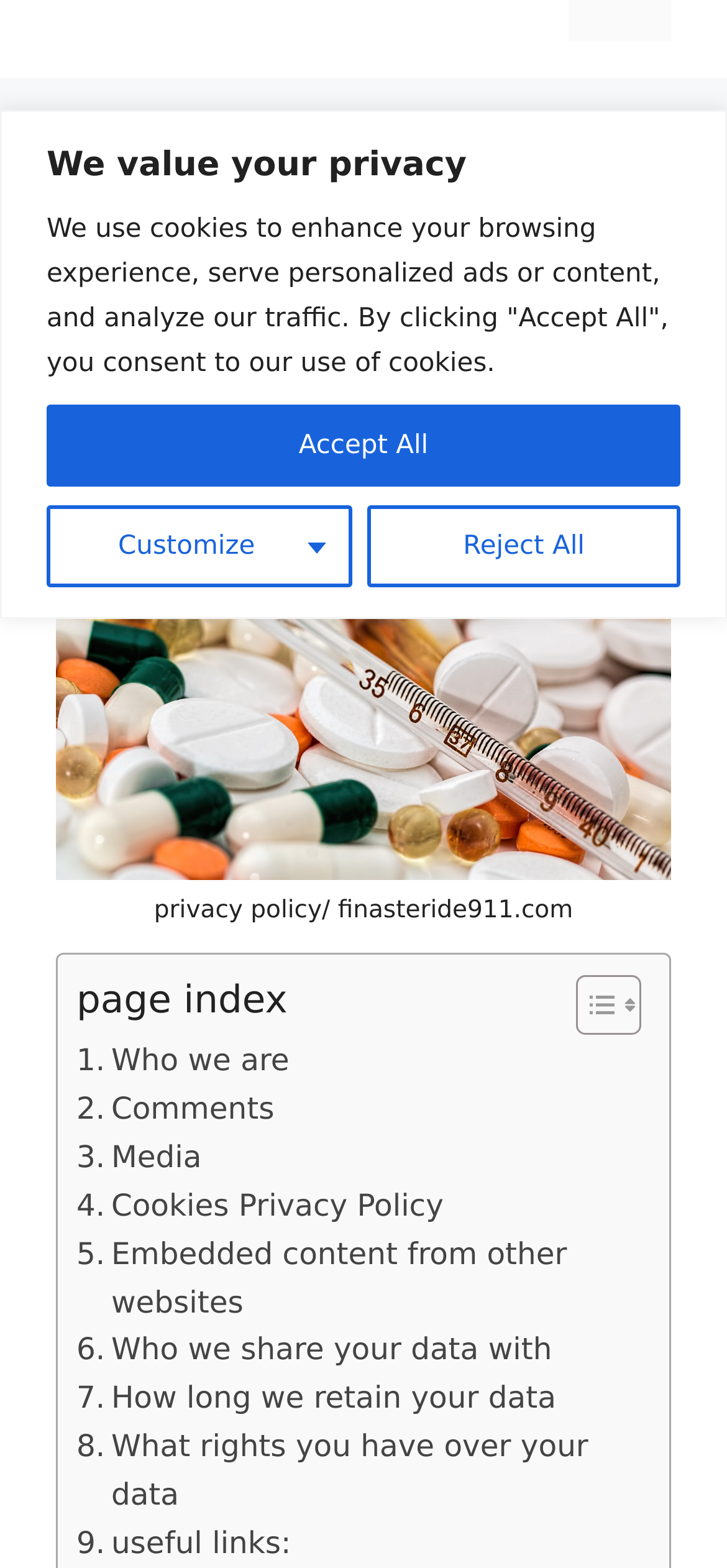Provide the bounding box coordinates of the HTML element described by the text: "Media".

[0.105, 0.723, 0.277, 0.754]